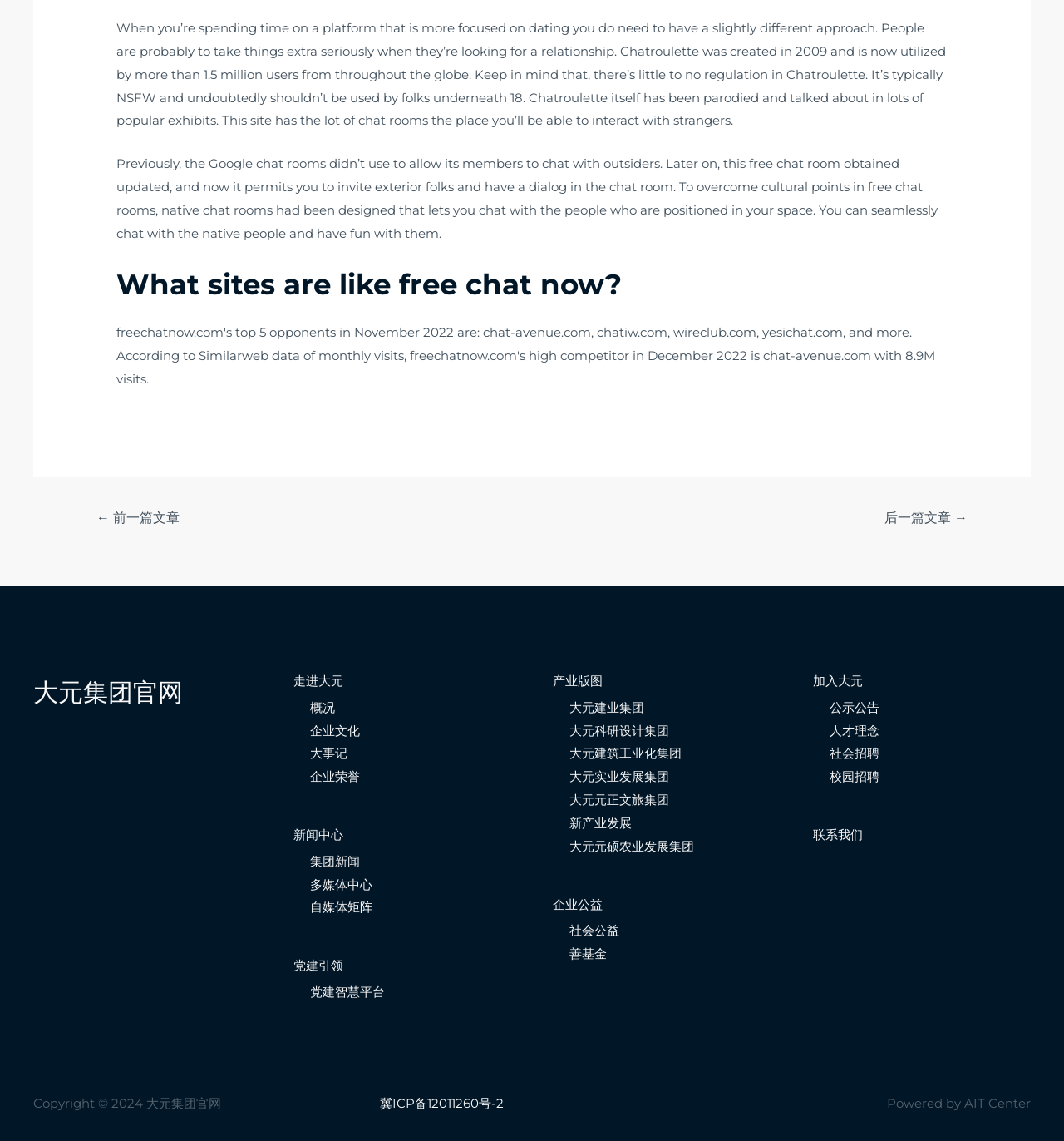Extract the bounding box coordinates for the UI element described as: "← 前一篇文章".

[0.072, 0.442, 0.187, 0.469]